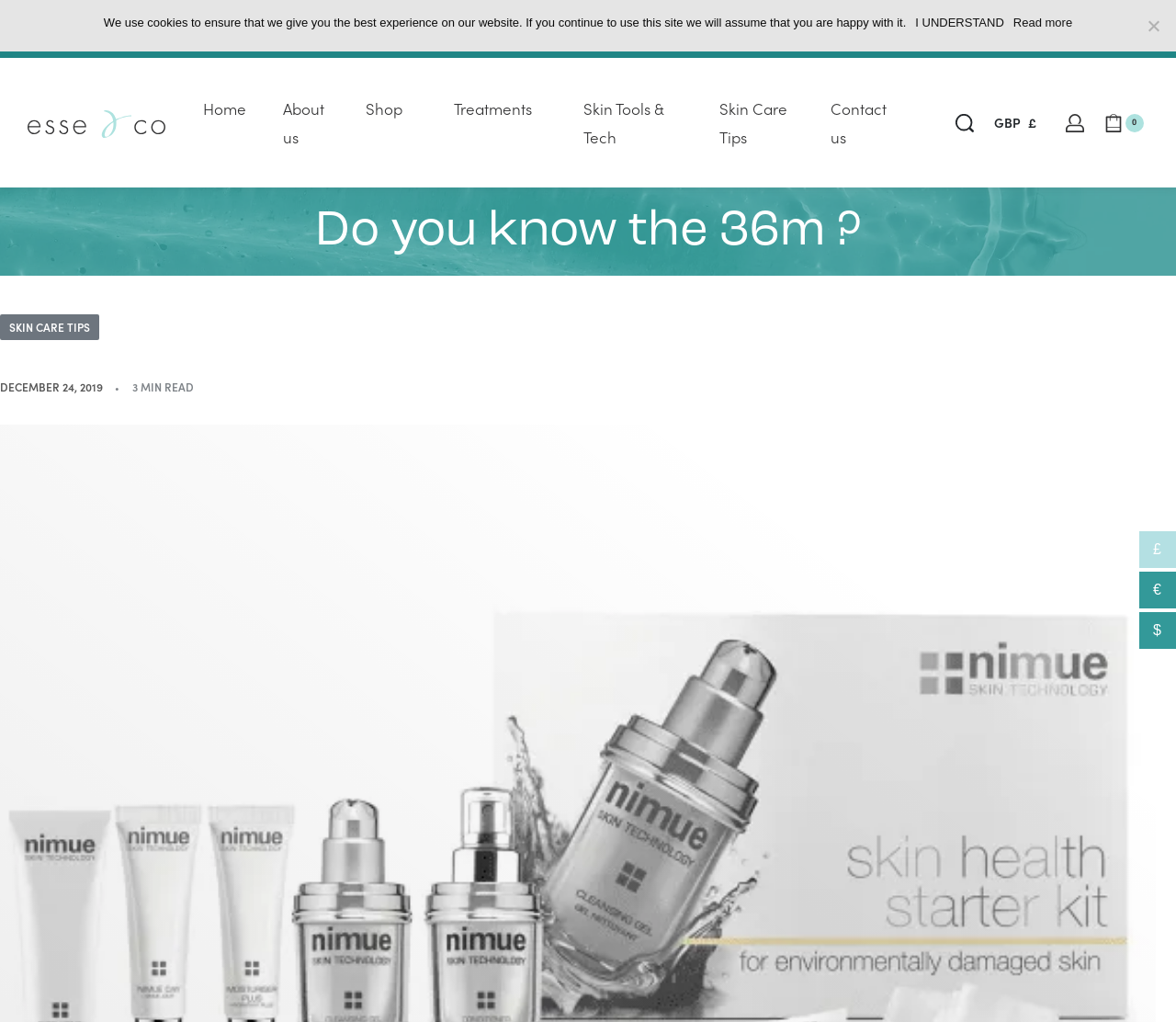Identify the bounding box coordinates of the area you need to click to perform the following instruction: "View skin care tips".

[0.0, 0.308, 0.084, 0.333]